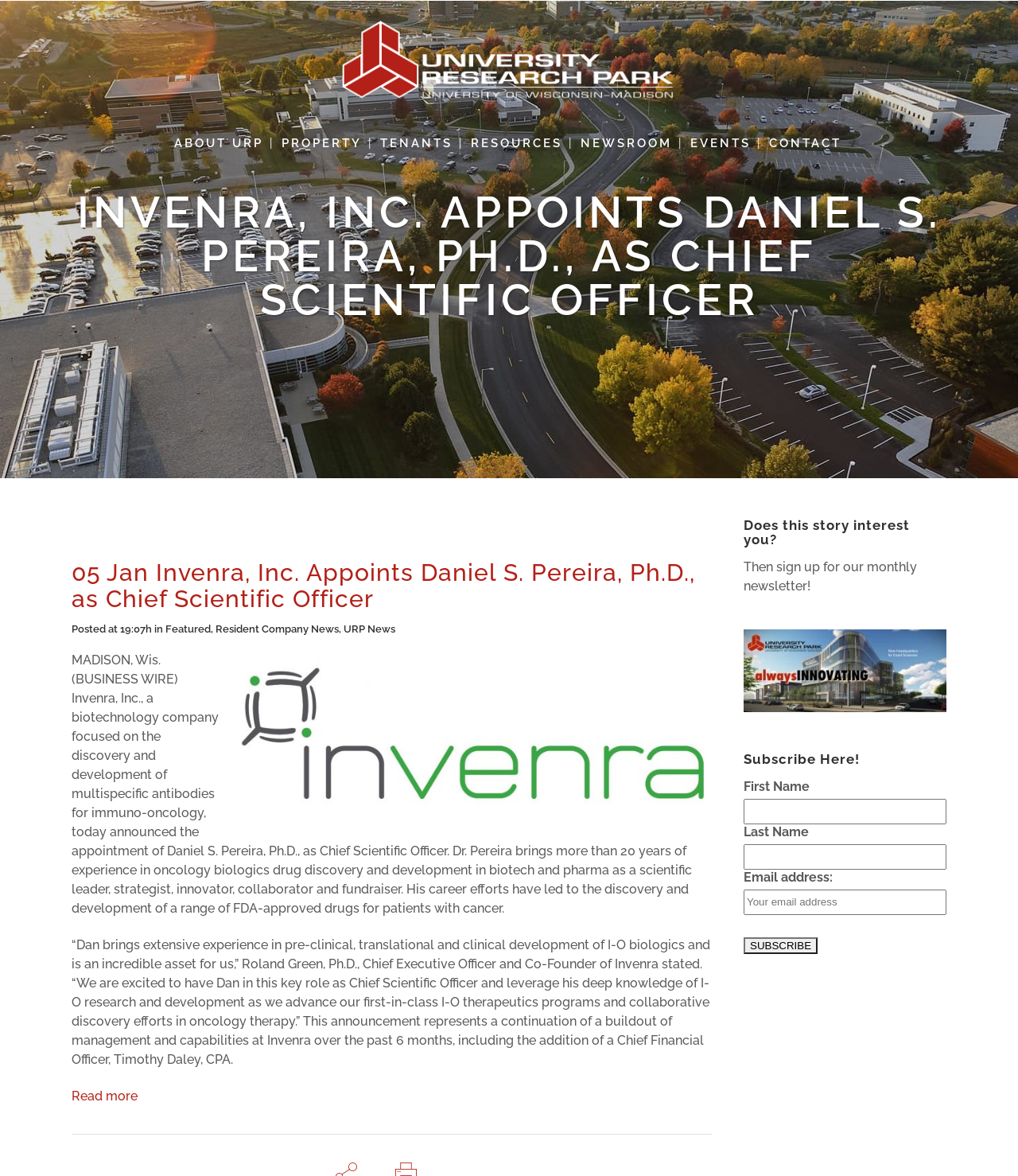Respond concisely with one word or phrase to the following query:
How many links are in the top navigation menu?

7